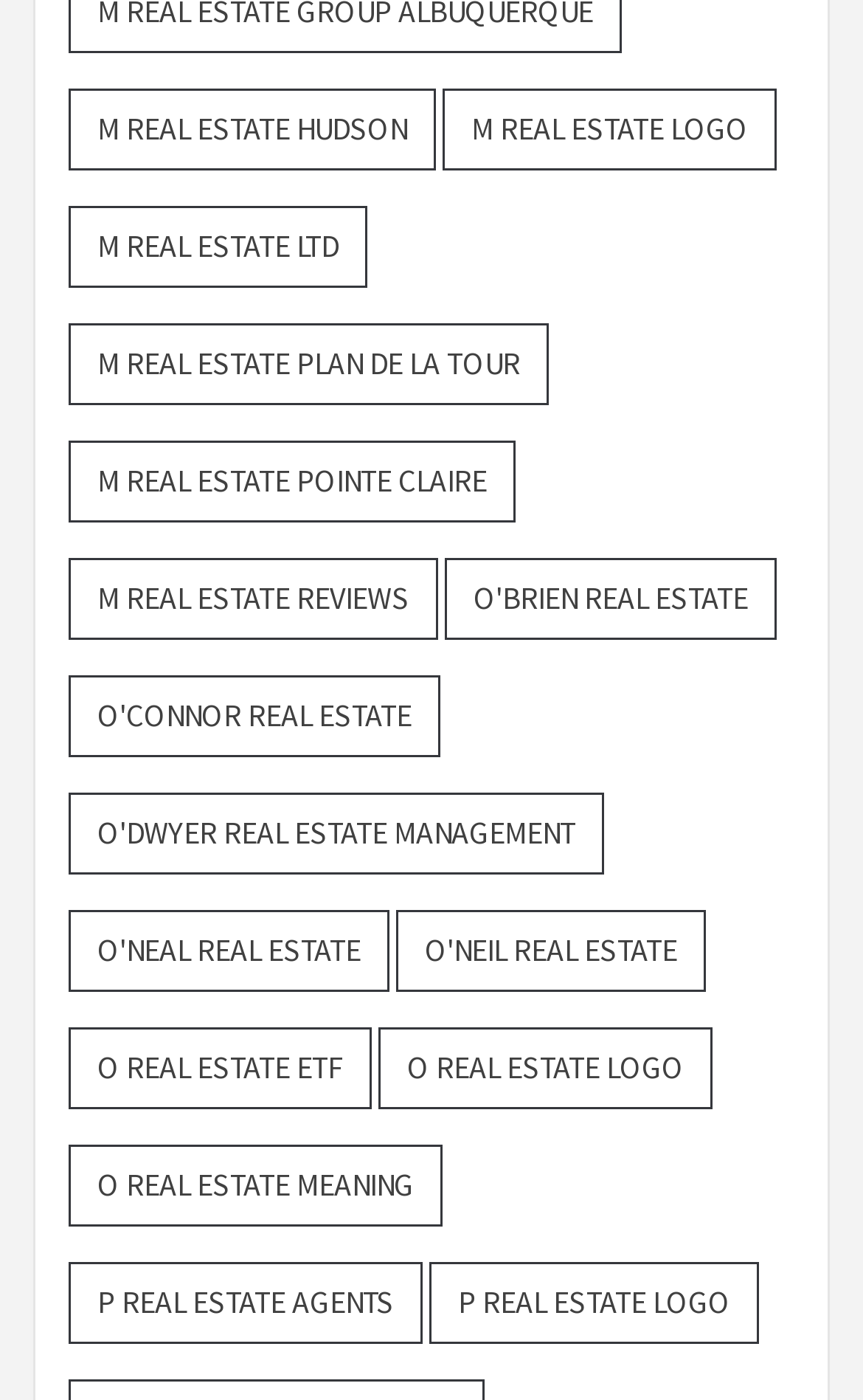What is the last real estate company listed?
Examine the screenshot and reply with a single word or phrase.

P Real Estate Agents